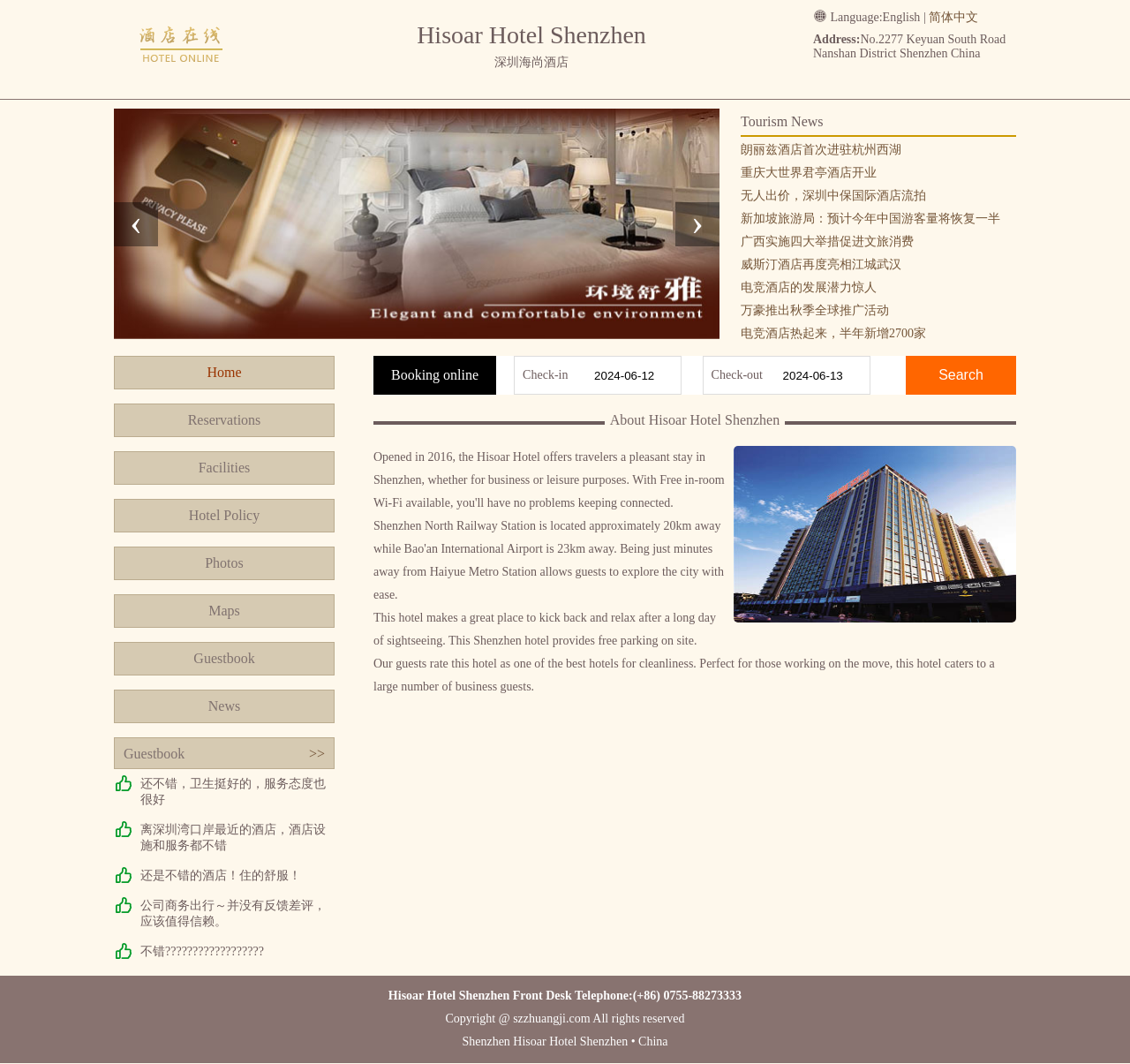Determine the bounding box coordinates of the section I need to click to execute the following instruction: "Click the image to view the excerpt from Sri Guru and His Grace". Provide the coordinates as four float numbers between 0 and 1, i.e., [left, top, right, bottom].

None